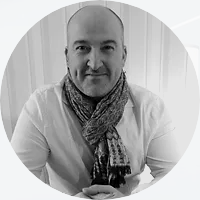Is the background brightly lit?
Using the details from the image, give an elaborate explanation to answer the question.

The caption states that the background is 'softly lit', implying a gentle and subtle lighting, rather than a bright or harsh one.